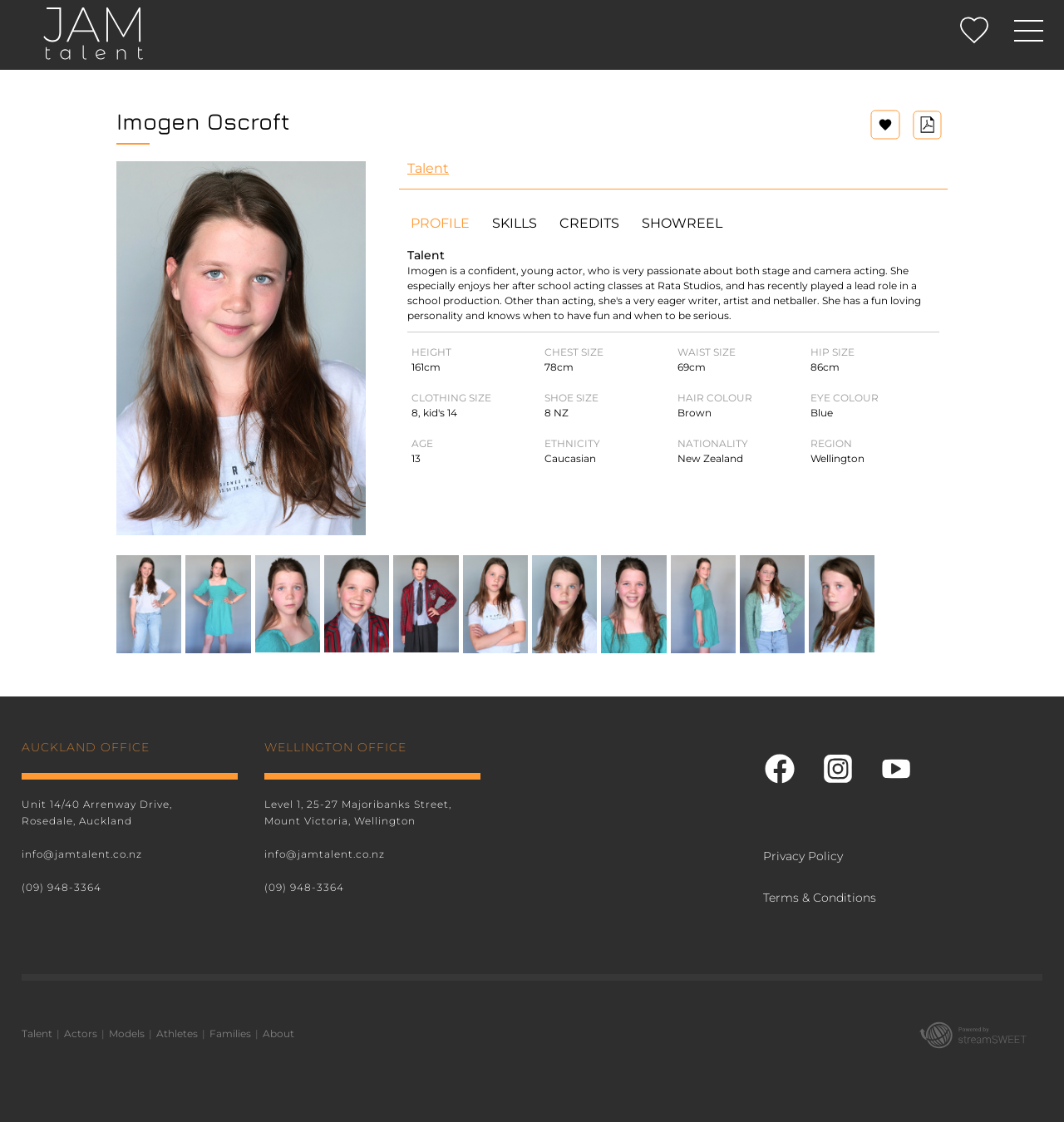Determine the bounding box coordinates of the section to be clicked to follow the instruction: "Click the Submit button". The coordinates should be given as four float numbers between 0 and 1, formatted as [left, top, right, bottom].

[0.109, 0.144, 0.344, 0.477]